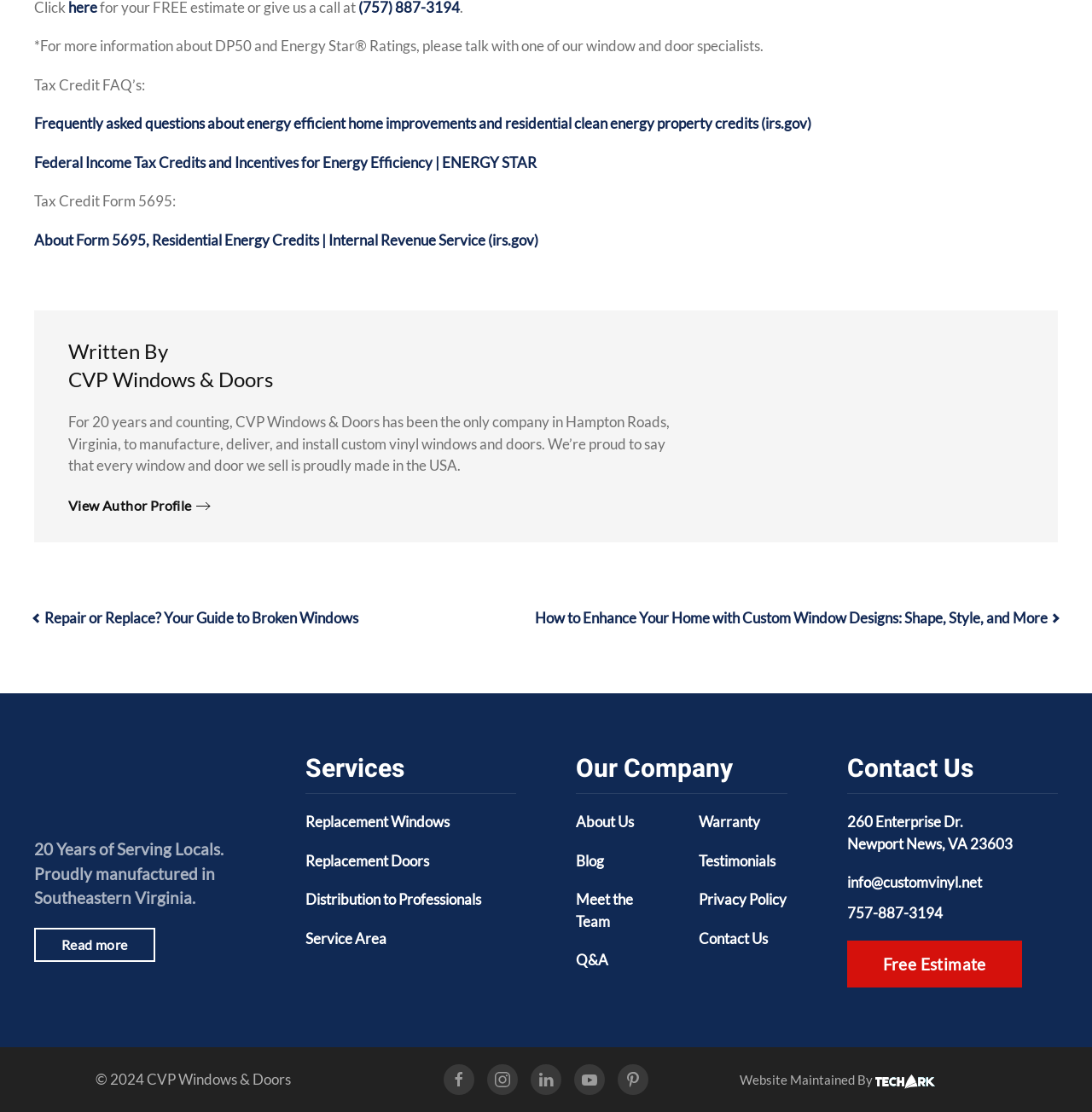Determine the bounding box coordinates of the region that needs to be clicked to achieve the task: "Contact 'CVP Windows & Doors'".

[0.756, 0.374, 0.938, 0.39]